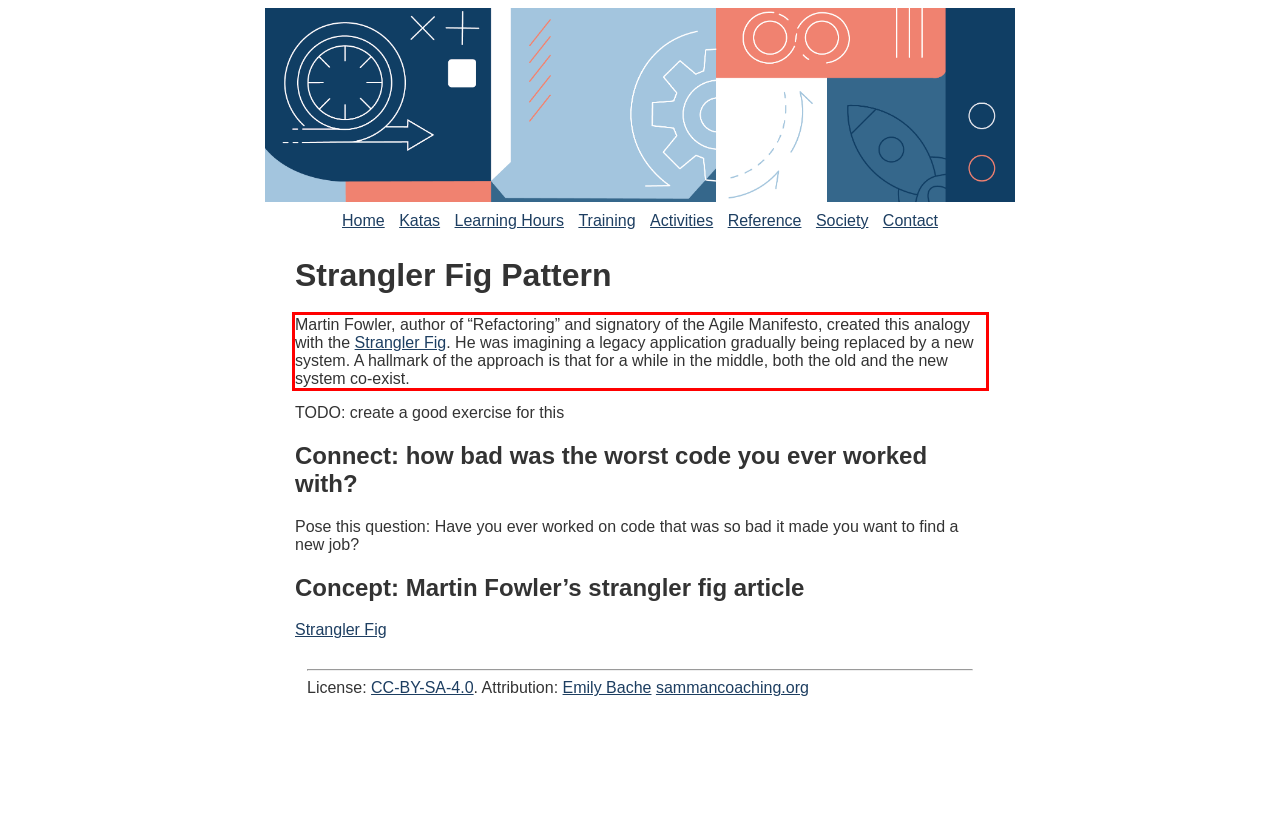Locate the red bounding box in the provided webpage screenshot and use OCR to determine the text content inside it.

Martin Fowler, author of “Refactoring” and signatory of the Agile Manifesto, created this analogy with the Strangler Fig. He was imagining a legacy application gradually being replaced by a new system. A hallmark of the approach is that for a while in the middle, both the old and the new system co-exist.